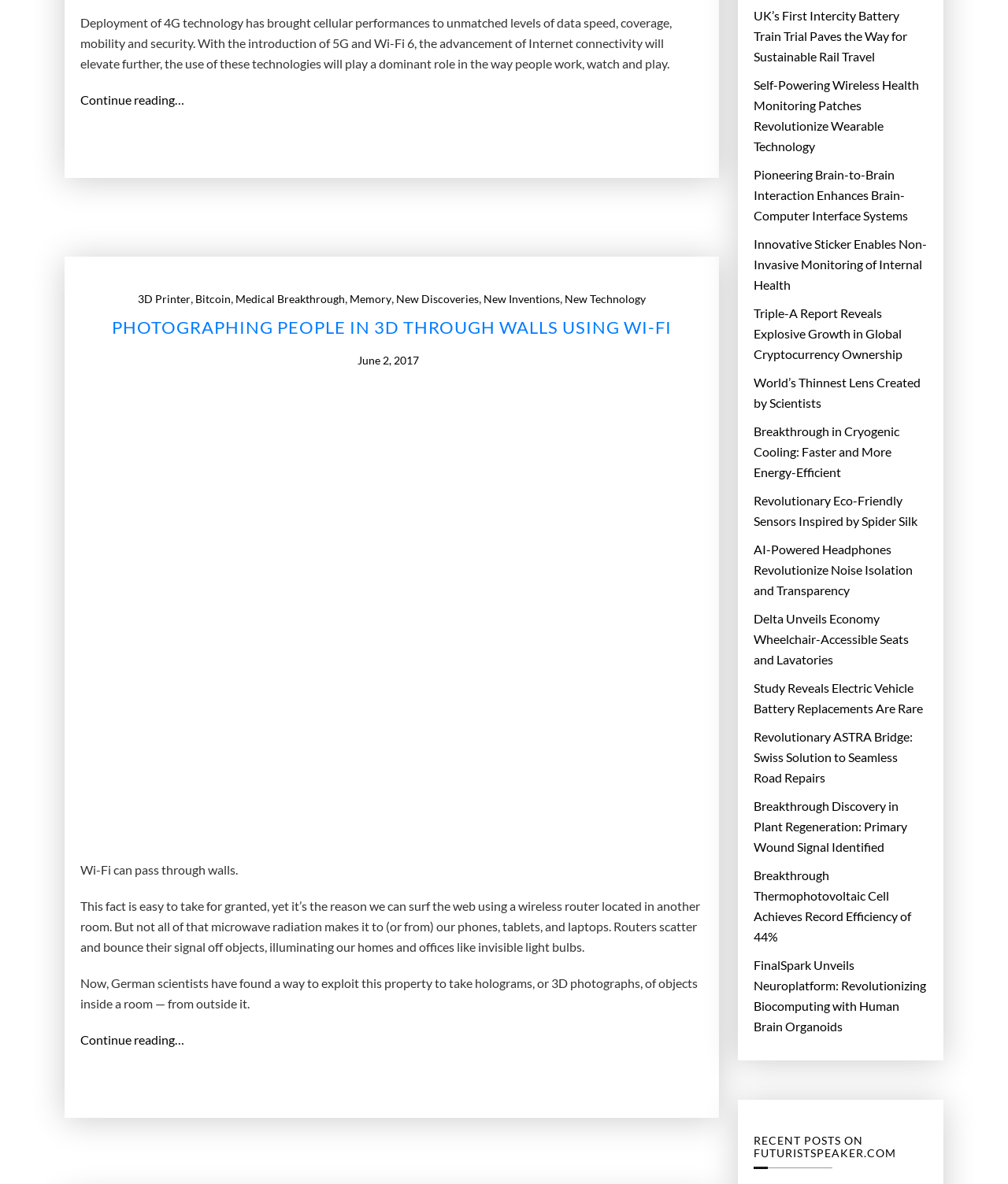Please identify the bounding box coordinates of the element I need to click to follow this instruction: "Explore the article about UK's first intercity battery train trial".

[0.748, 0.004, 0.92, 0.056]